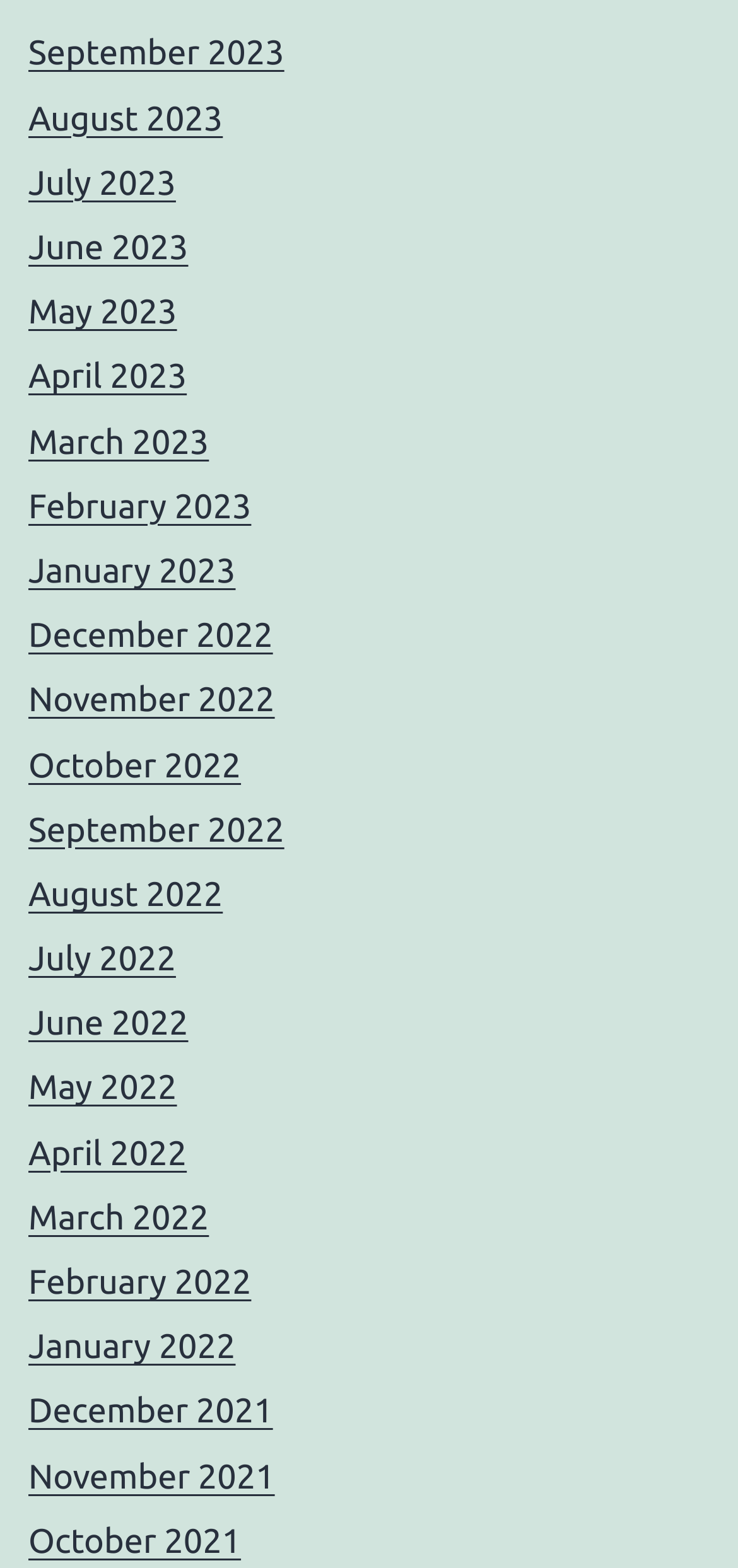Please locate the bounding box coordinates for the element that should be clicked to achieve the following instruction: "browse June 2023". Ensure the coordinates are given as four float numbers between 0 and 1, i.e., [left, top, right, bottom].

[0.038, 0.146, 0.255, 0.17]